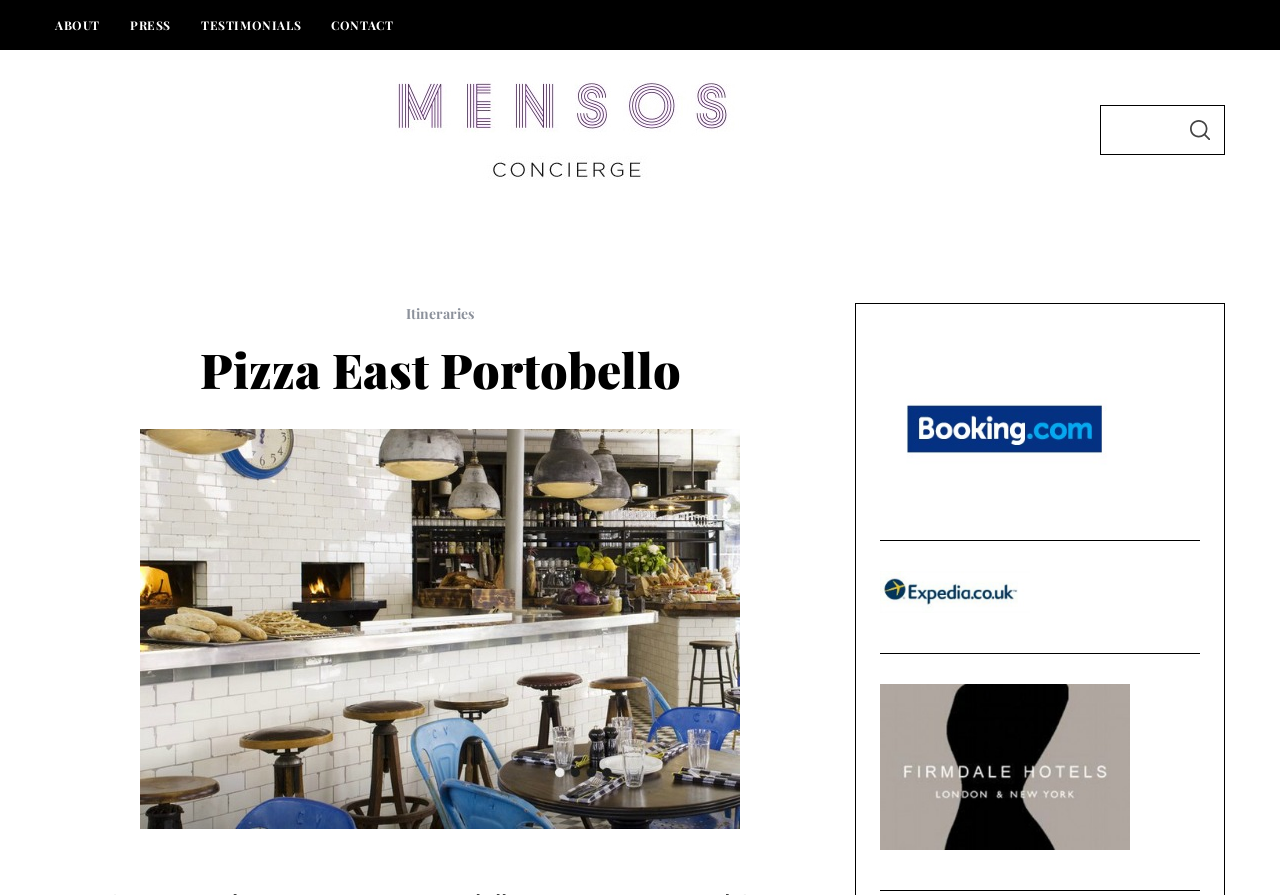How many images are there in the figure? Based on the image, give a response in one word or a short phrase.

3